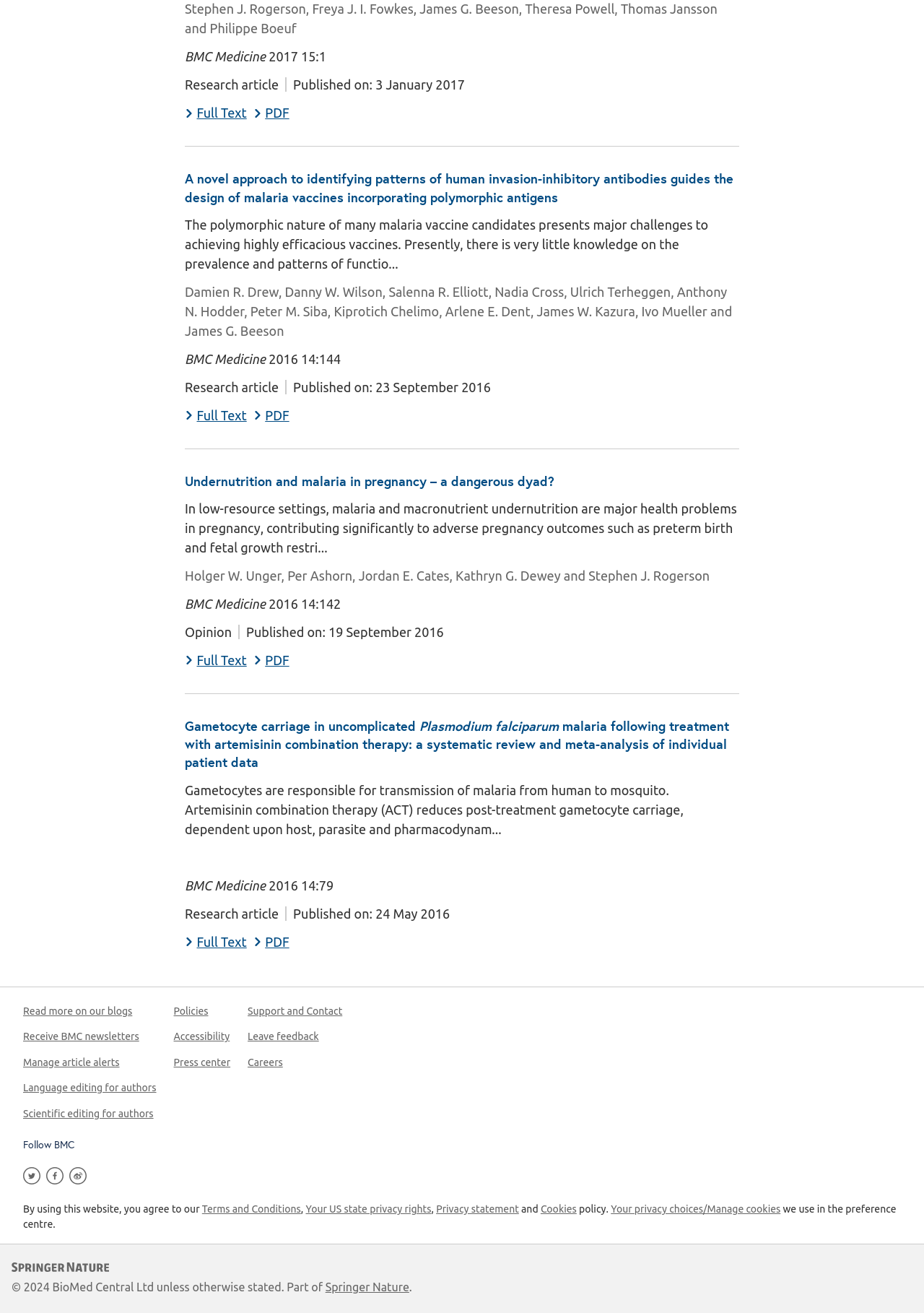Locate the bounding box coordinates of the UI element described by: "Your US state privacy rights". Provide the coordinates as four float numbers between 0 and 1, formatted as [left, top, right, bottom].

[0.331, 0.916, 0.467, 0.925]